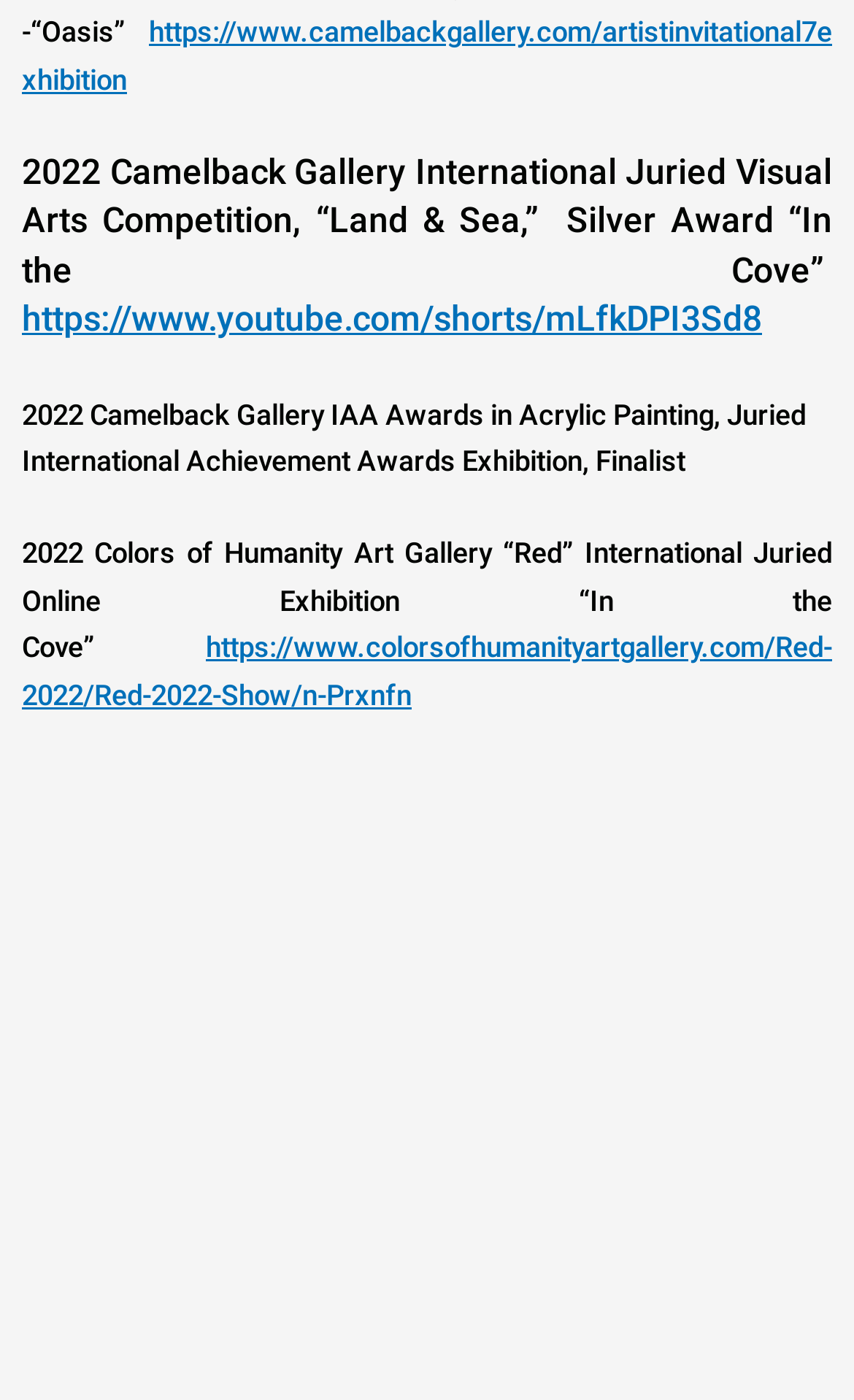Using the description: "https://www.camelbackgallery.com/artistinvitational7exhibition", identify the bounding box of the corresponding UI element in the screenshot.

[0.026, 0.011, 0.974, 0.068]